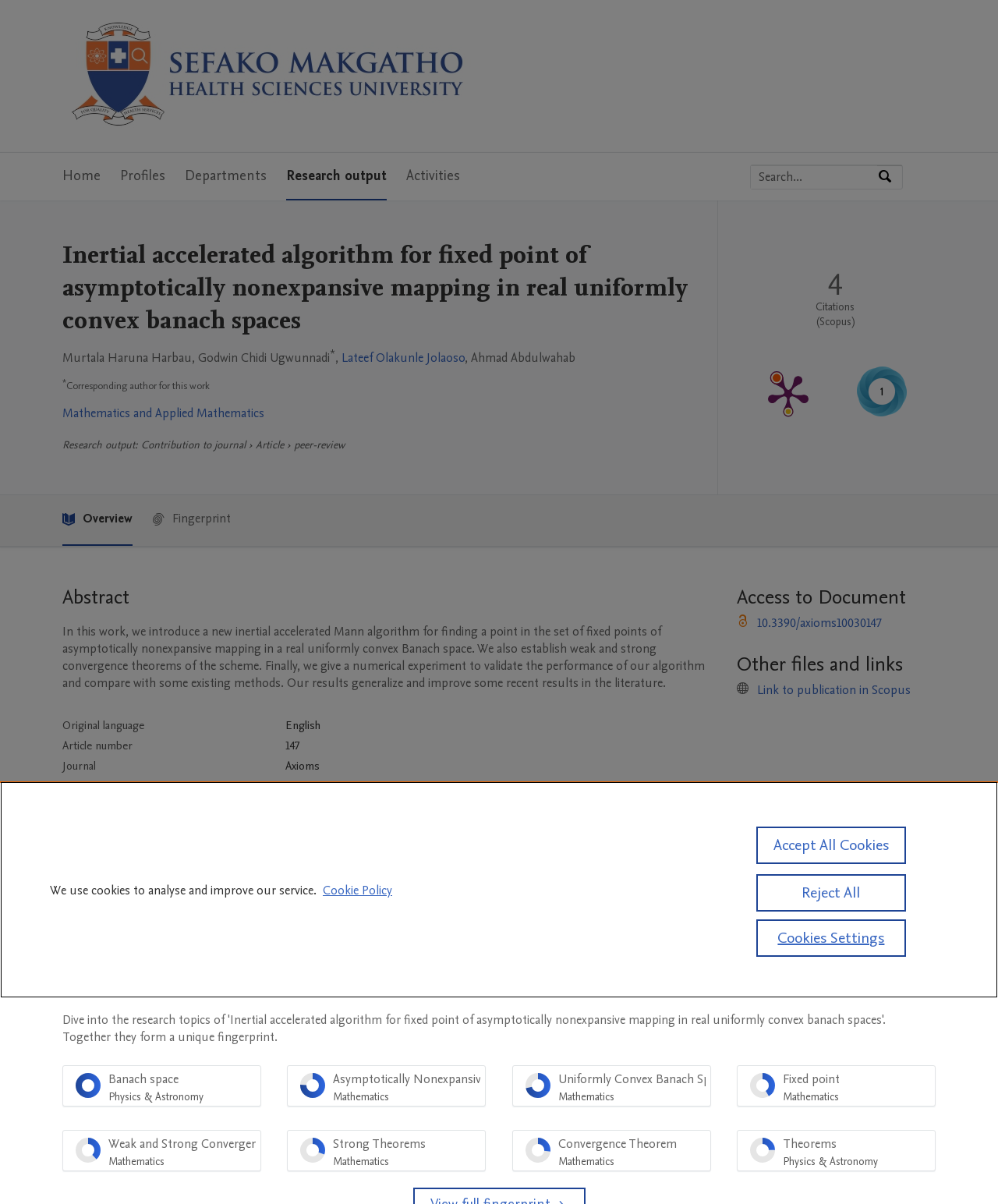Locate the bounding box coordinates of the clickable region necessary to complete the following instruction: "Access the publication in Scopus". Provide the coordinates in the format of four float numbers between 0 and 1, i.e., [left, top, right, bottom].

[0.759, 0.566, 0.913, 0.58]